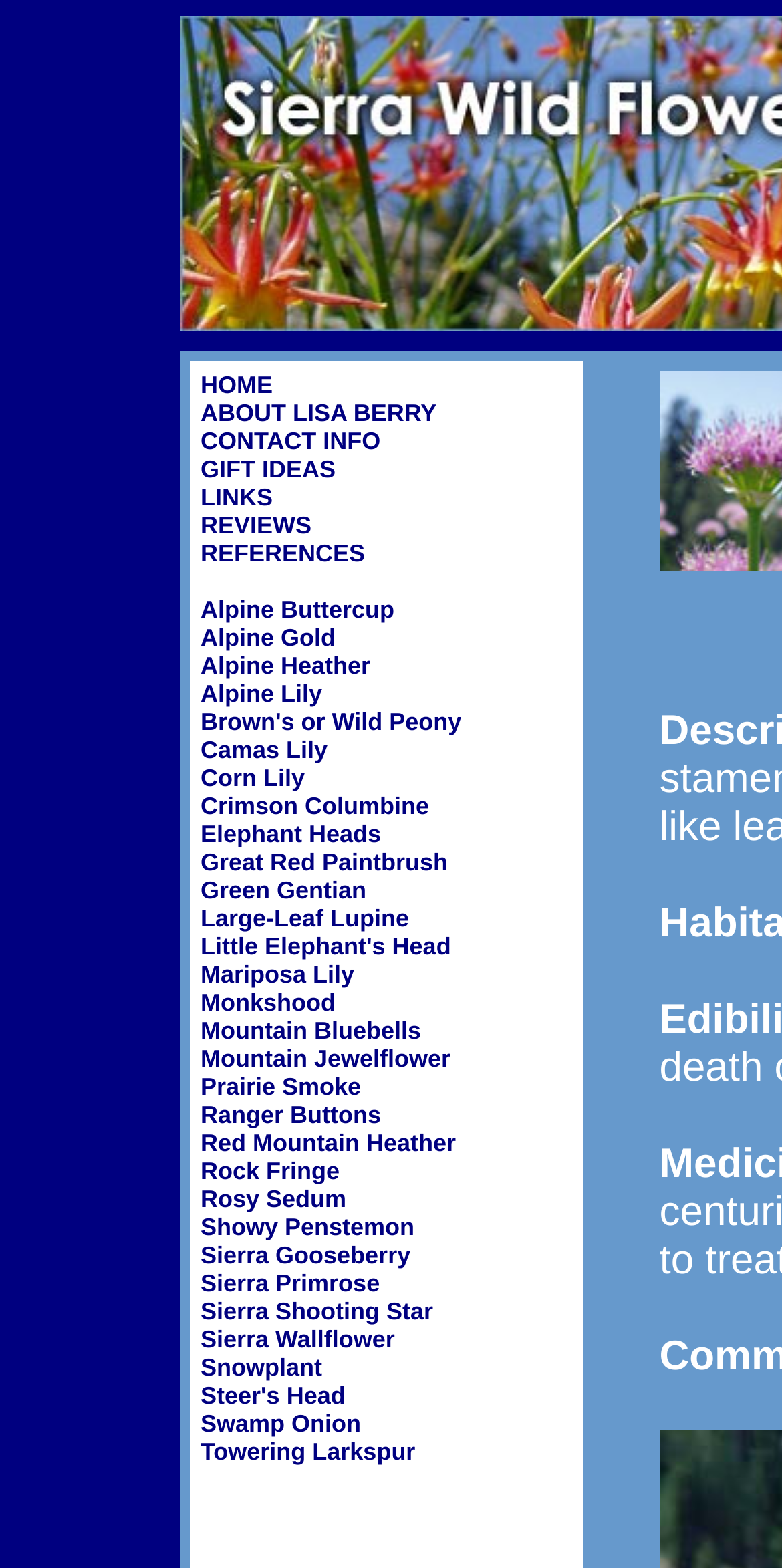Identify the bounding box coordinates of the region that should be clicked to execute the following instruction: "view information about Alpine Buttercup".

[0.256, 0.38, 0.504, 0.398]